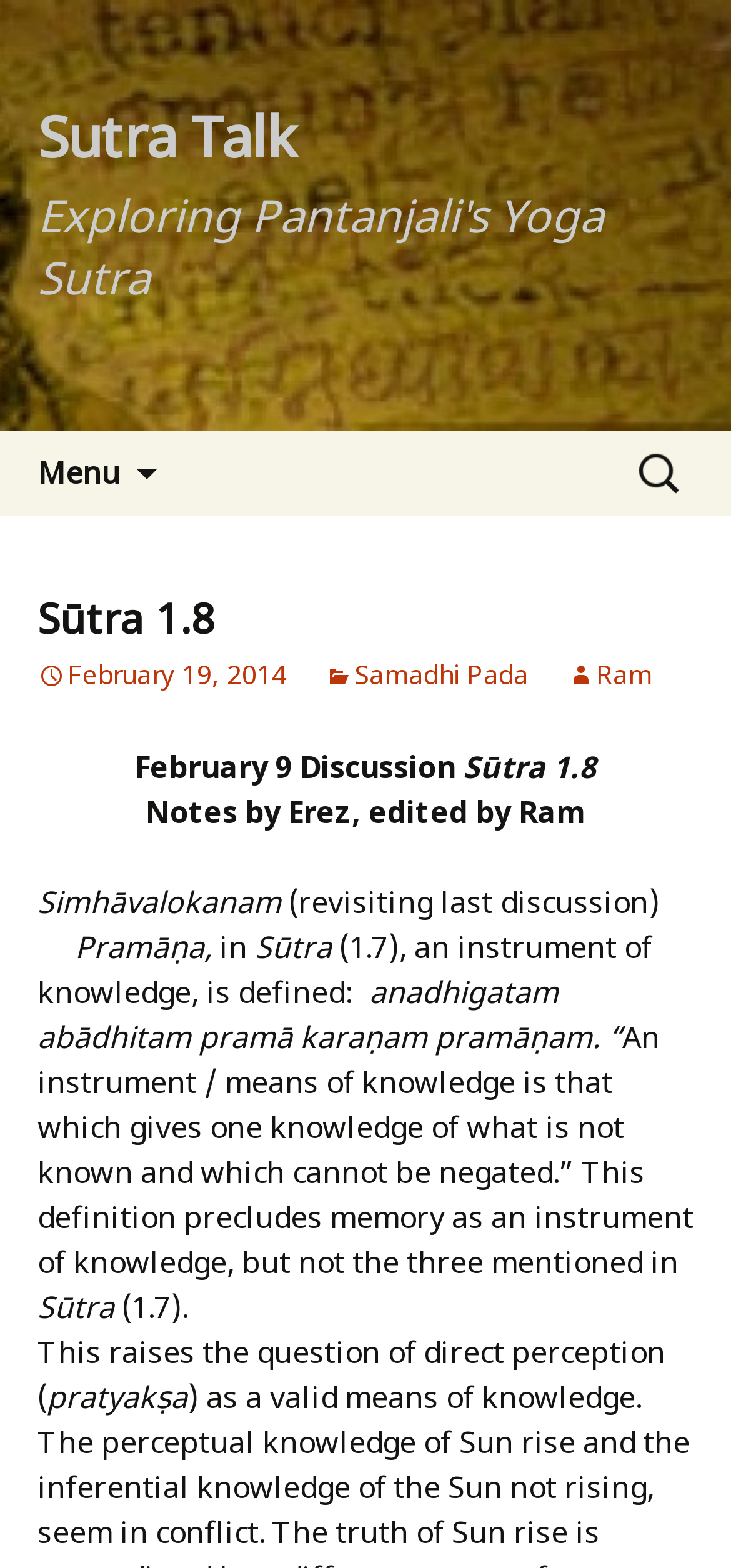Respond to the question below with a single word or phrase:
What is the topic of the current discussion?

Simhāvalokanam